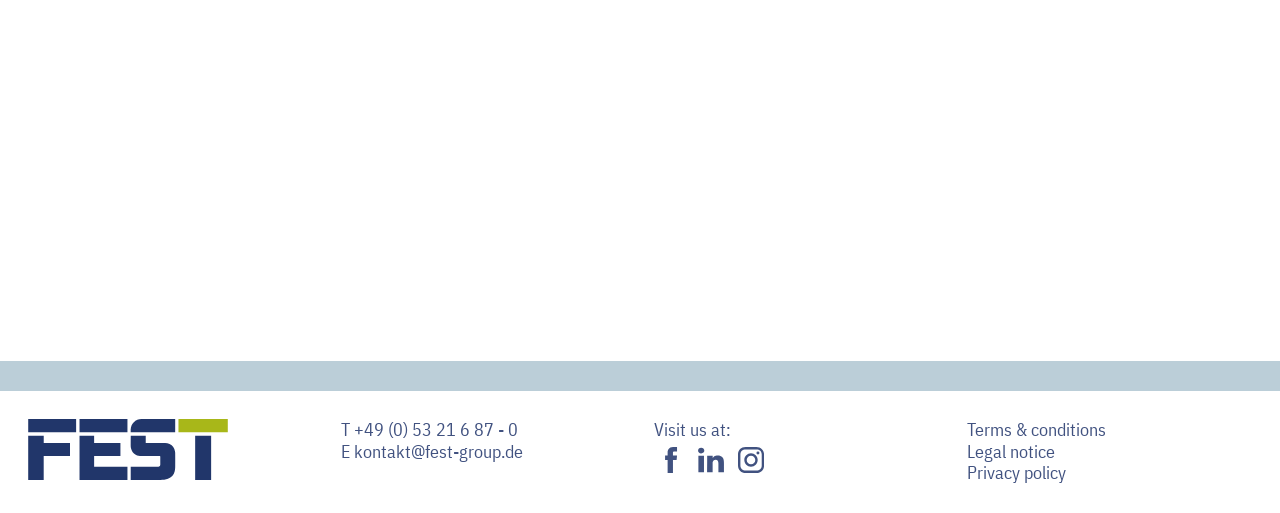How many social media links are there?
Carefully analyze the image and provide a thorough answer to the question.

I counted the number of link elements with image children, which are likely to be social media links. I found three such elements with bounding box coordinates [0.511, 0.863, 0.537, 0.939], [0.542, 0.863, 0.569, 0.939], and [0.573, 0.863, 0.6, 0.939].